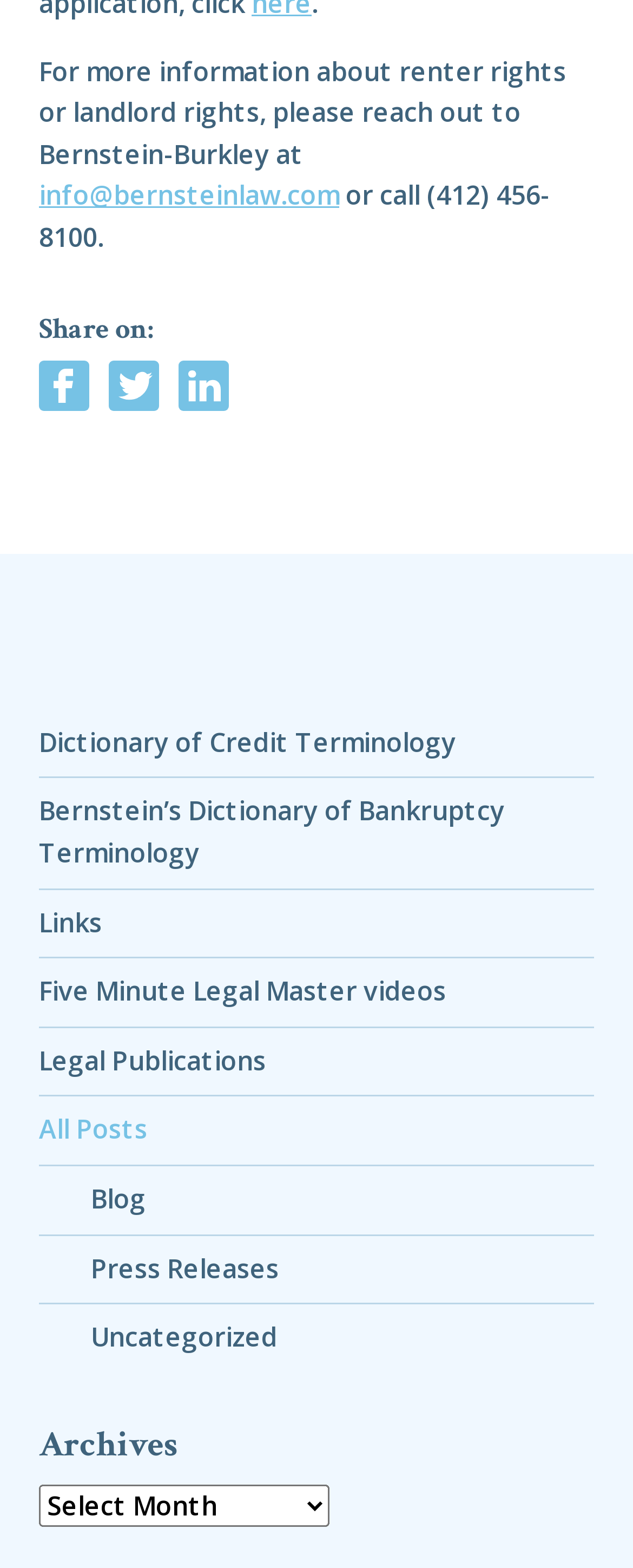Specify the bounding box coordinates for the region that must be clicked to perform the given instruction: "Read the Blog".

[0.144, 0.744, 0.938, 0.787]